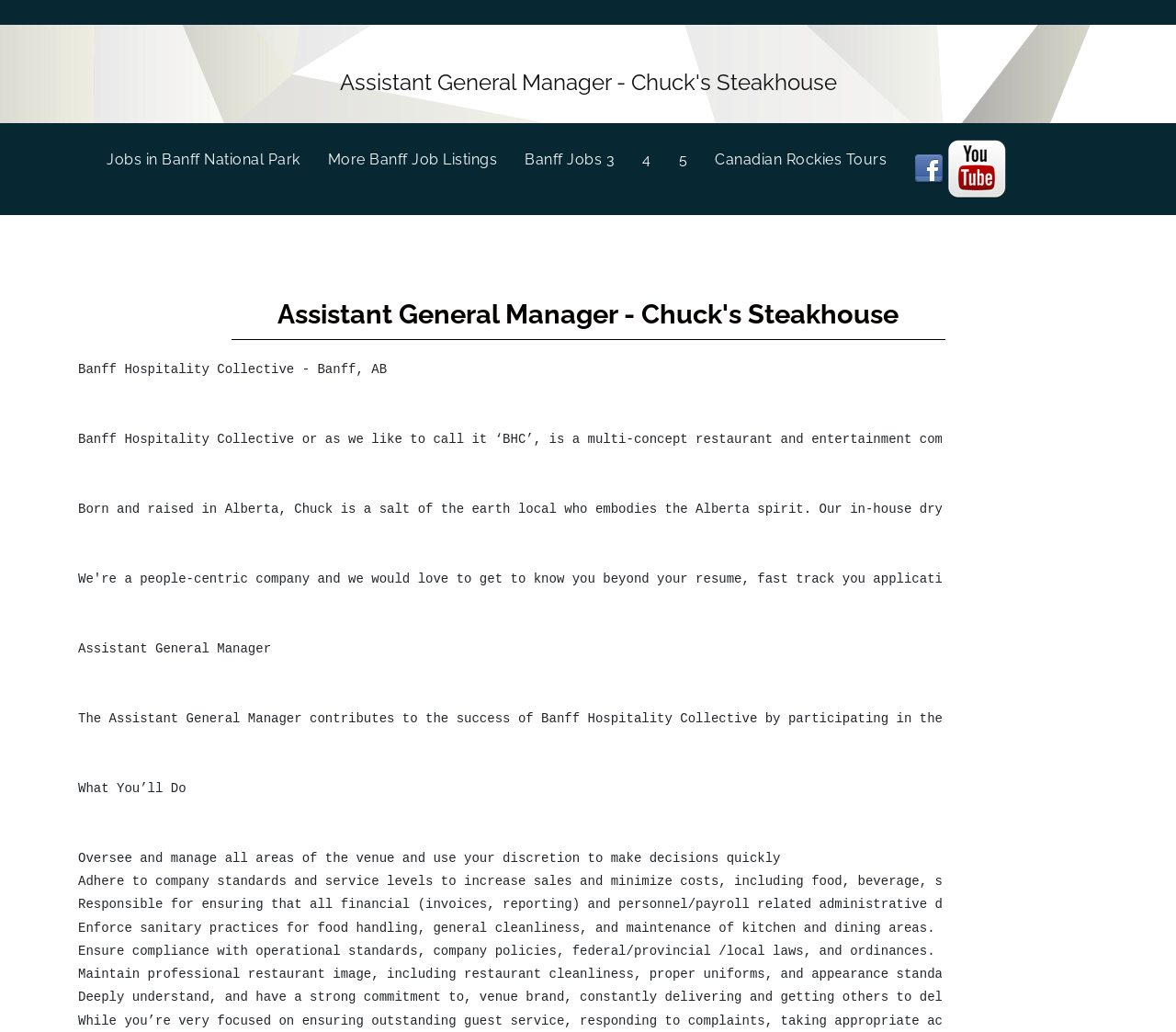How many links are there in the top section?
Using the image as a reference, give a one-word or short phrase answer.

8